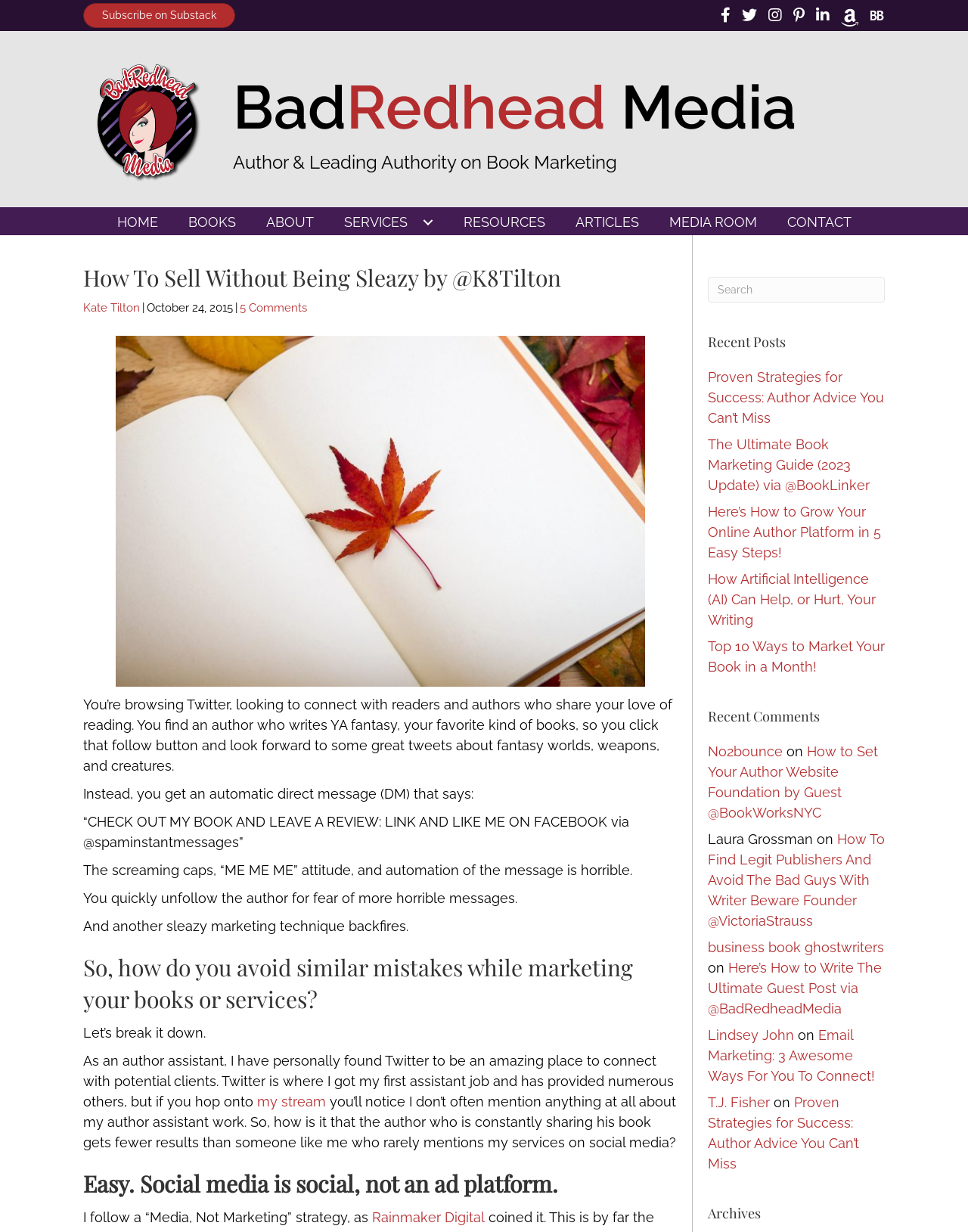Can you find the bounding box coordinates for the UI element given this description: "Home"? Provide the coordinates as four float numbers between 0 and 1: [left, top, right, bottom].

[0.105, 0.17, 0.179, 0.191]